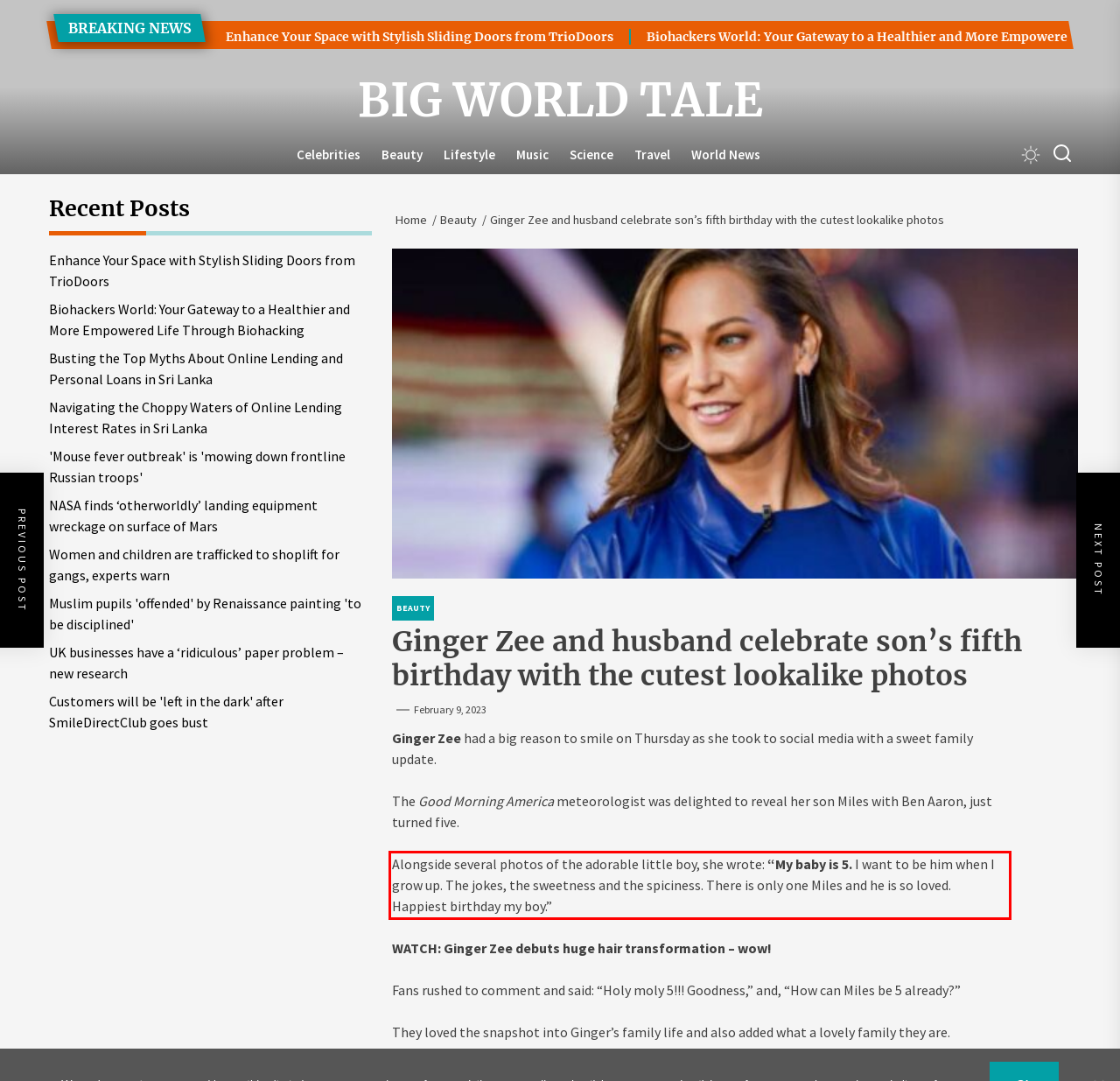Examine the screenshot of the webpage, locate the red bounding box, and perform OCR to extract the text contained within it.

Alongside several photos of the adorable little boy, she wrote: “My baby is 5. I want to be him when I grow up. The jokes, the sweetness and the spiciness. There is only one Miles and he is so loved. Happiest birthday my boy.”